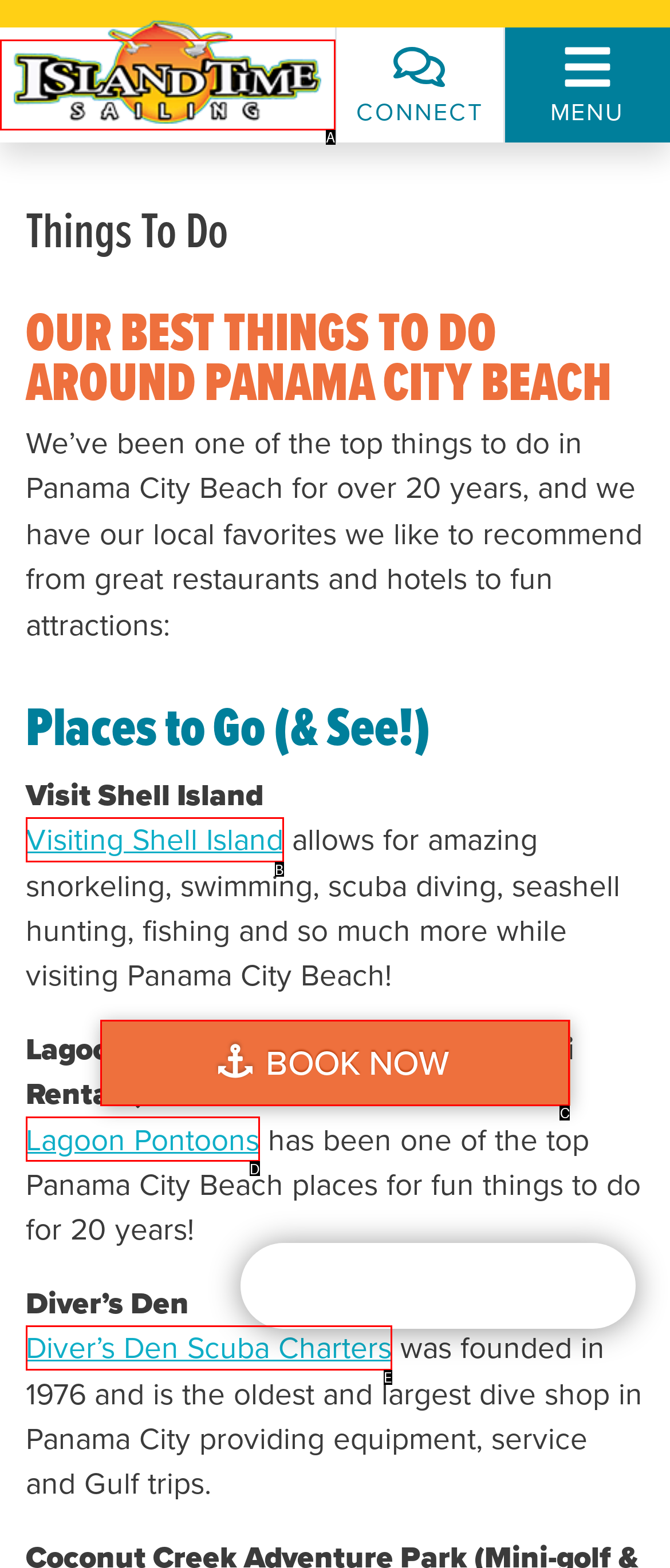Using the provided description: parent_node: CONNECT, select the most fitting option and return its letter directly from the choices.

A